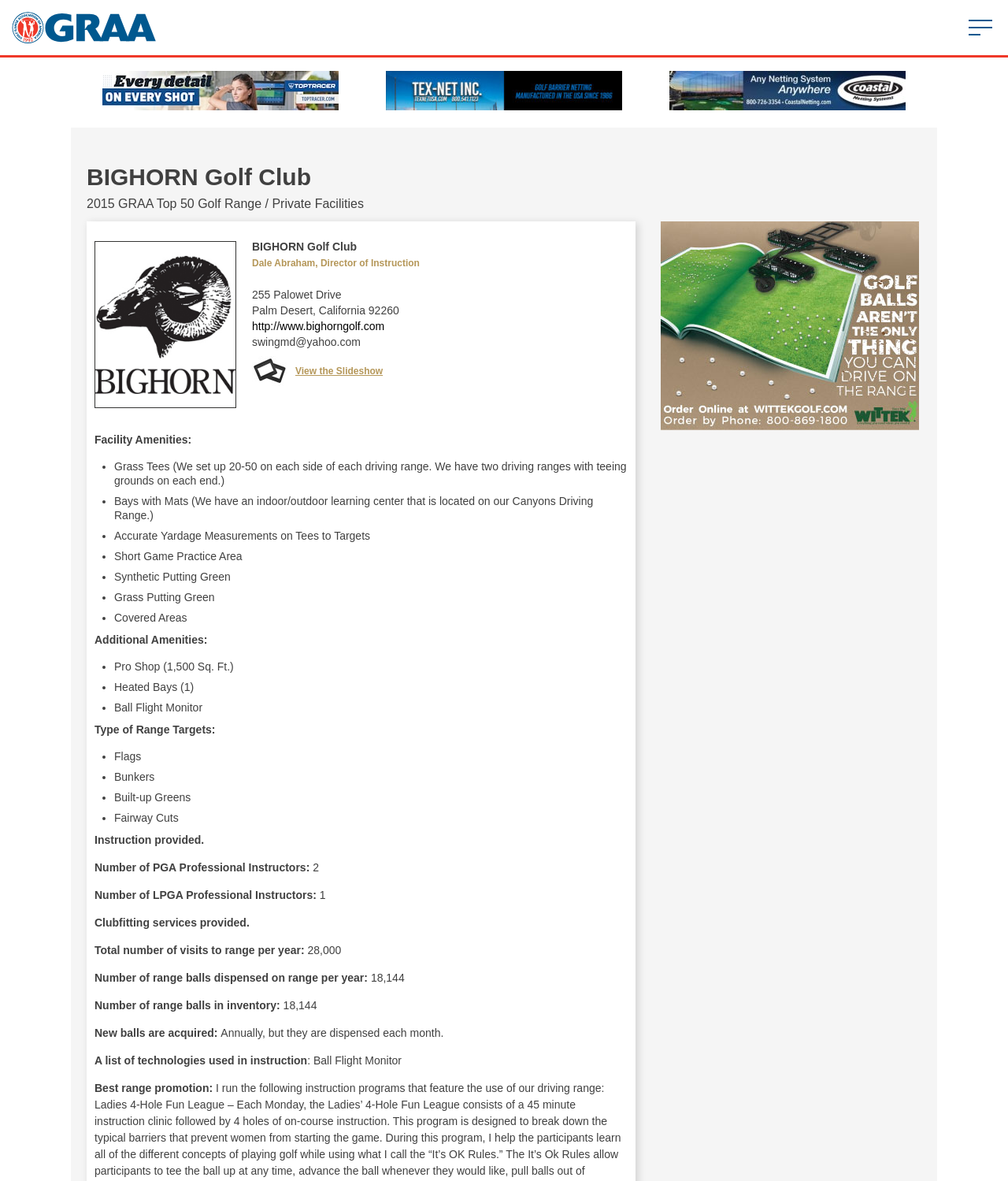Predict the bounding box coordinates for the UI element described as: "http://www.bighorngolf.com". The coordinates should be four float numbers between 0 and 1, presented as [left, top, right, bottom].

[0.25, 0.271, 0.381, 0.282]